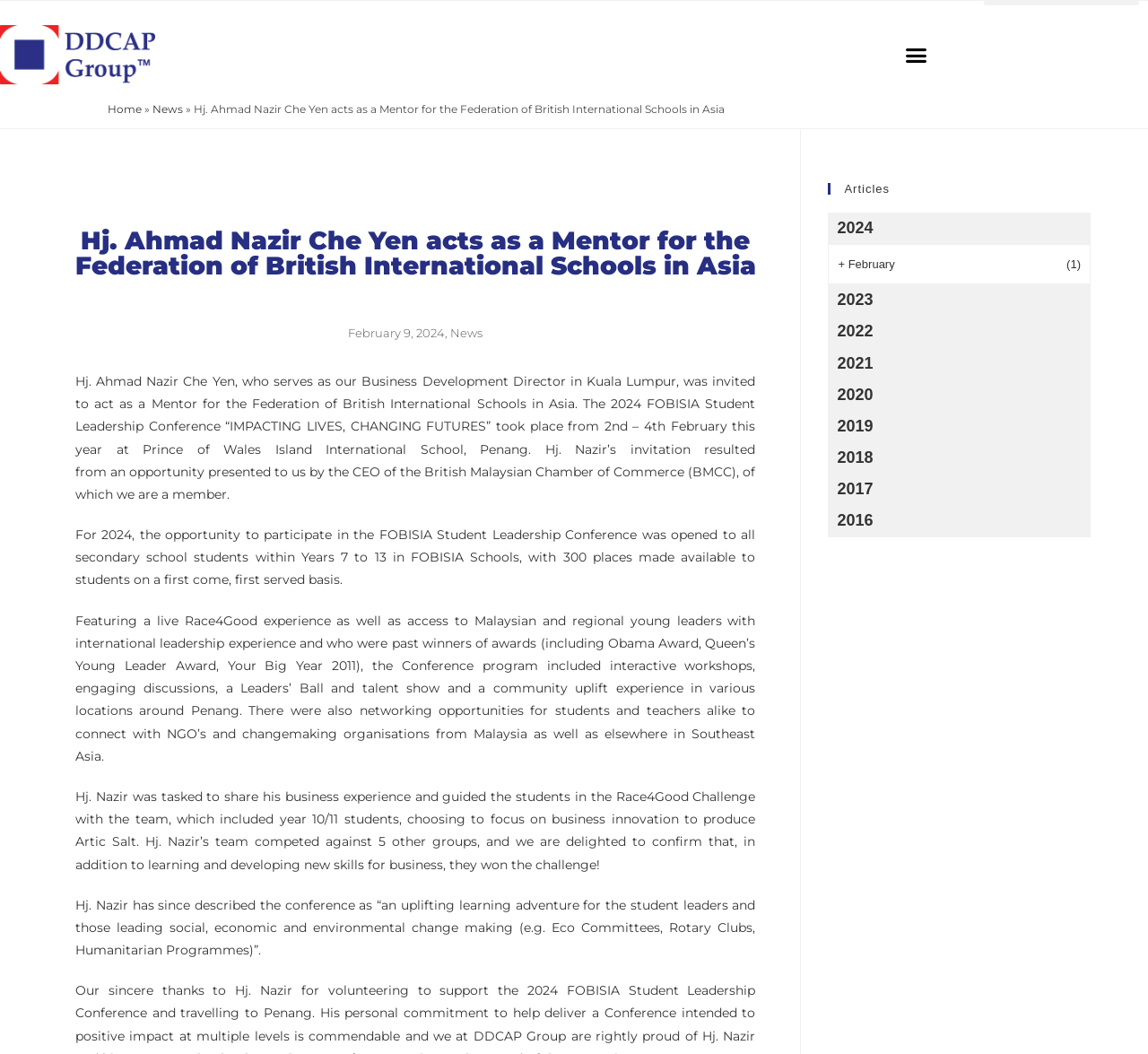Please find the bounding box for the UI element described by: "+ February (1)".

[0.73, 0.241, 0.941, 0.261]